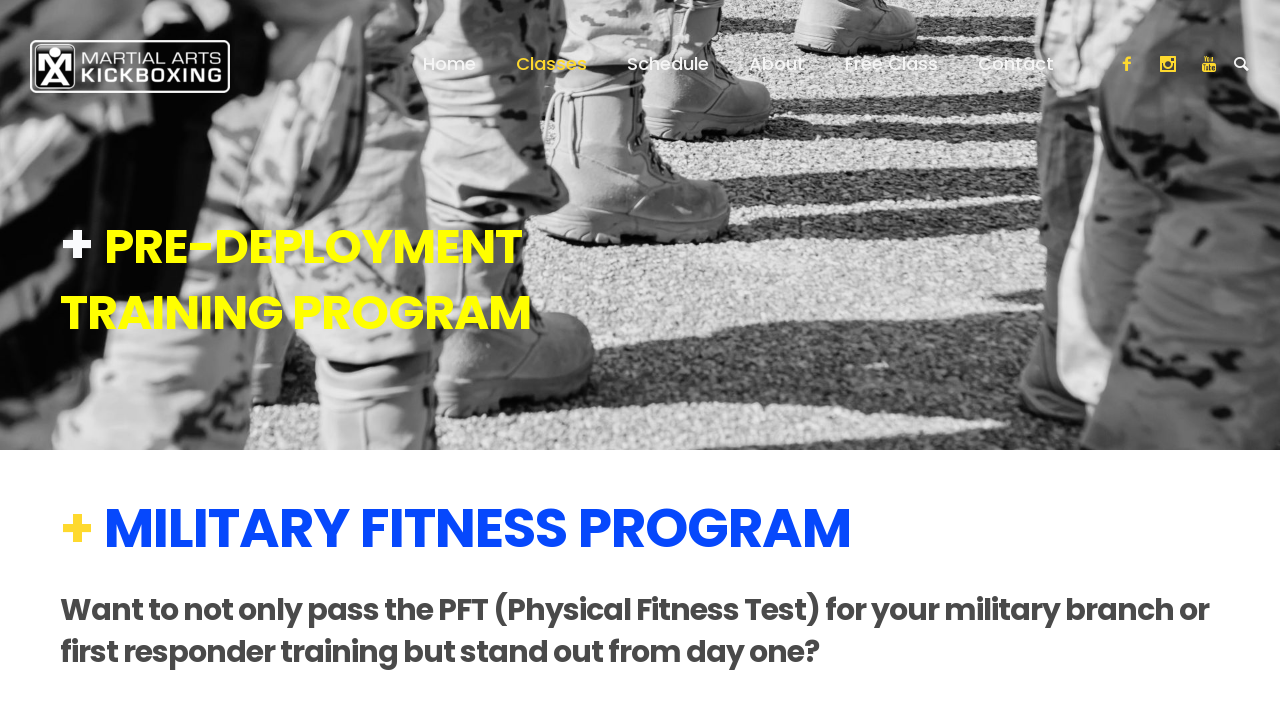Ascertain the bounding box coordinates for the UI element detailed here: "Schedule". The coordinates should be provided as [left, top, right, bottom] with each value being a float between 0 and 1.

[0.474, 0.071, 0.57, 0.109]